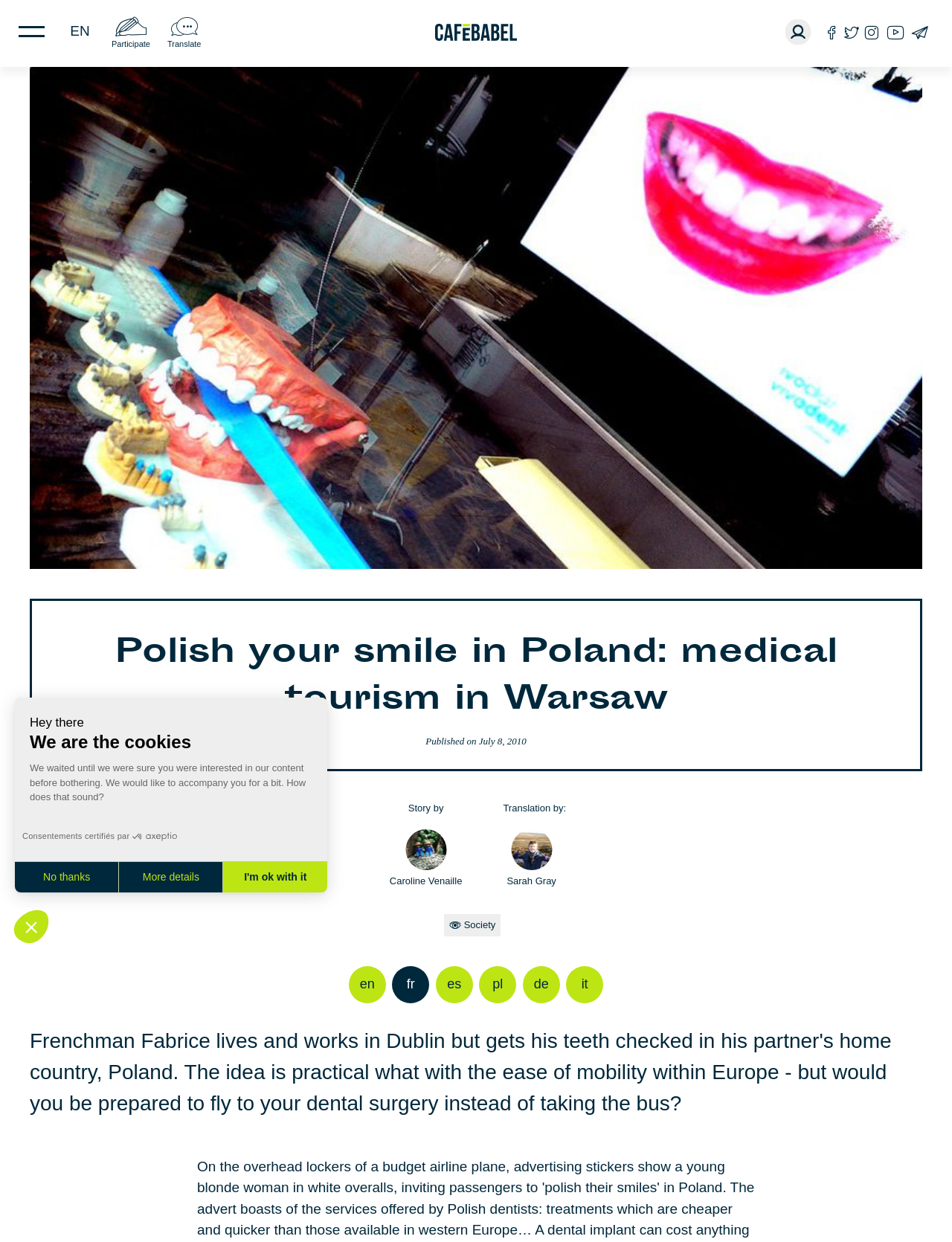Please find the bounding box coordinates of the section that needs to be clicked to achieve this instruction: "Participate".

[0.117, 0.009, 0.158, 0.04]